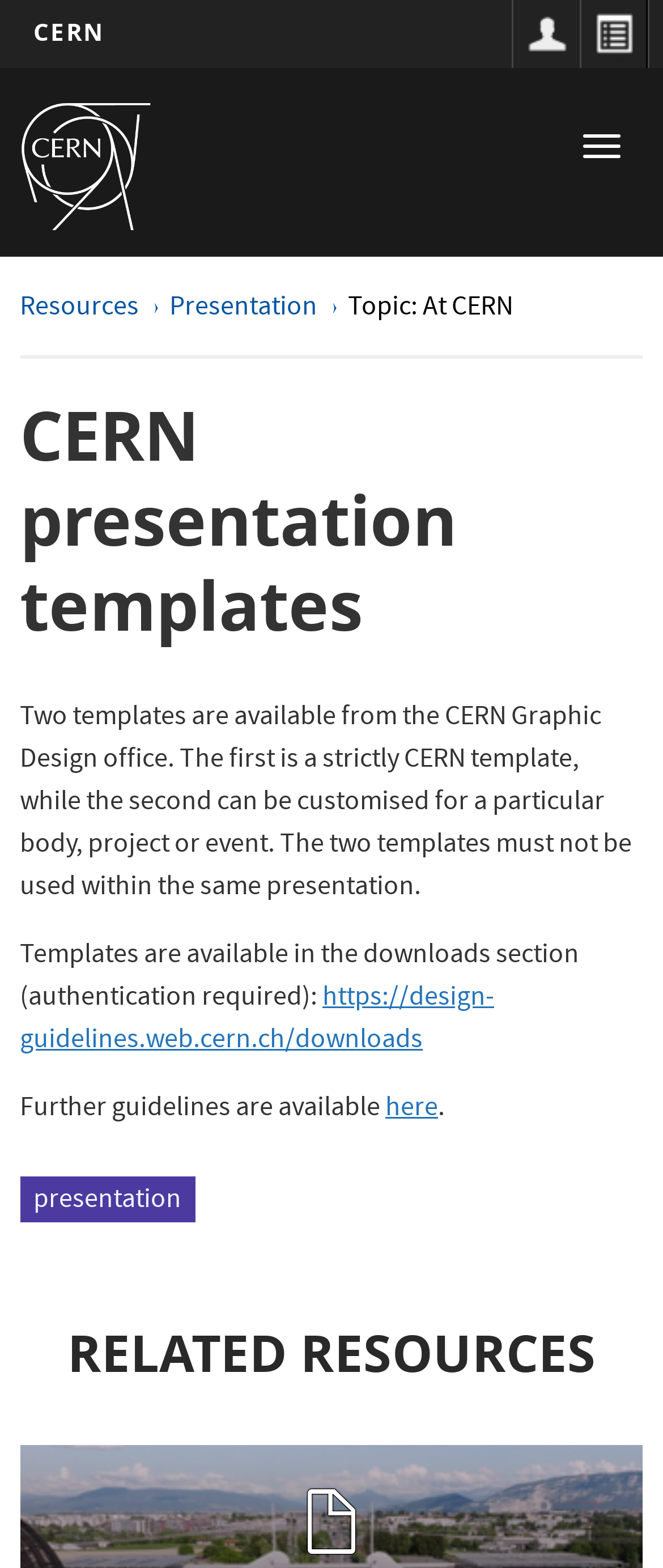Locate the bounding box coordinates of the area where you should click to accomplish the instruction: "download templates".

[0.03, 0.624, 0.745, 0.677]